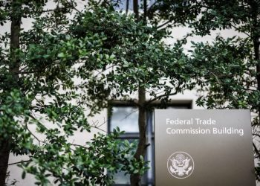What surrounds the building?
Observe the image and answer the question with a one-word or short phrase response.

Lush green trees